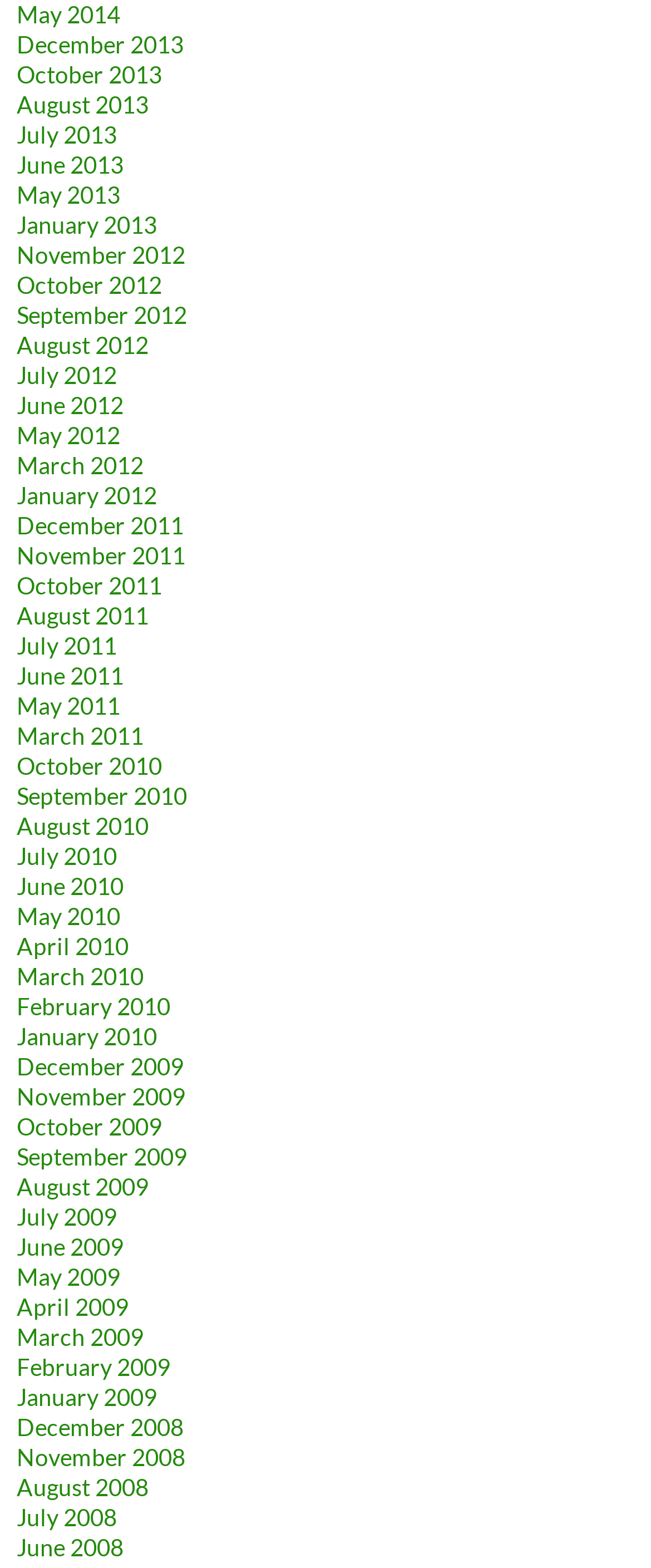Respond to the question below with a concise word or phrase:
What is the most recent month listed?

May 2014